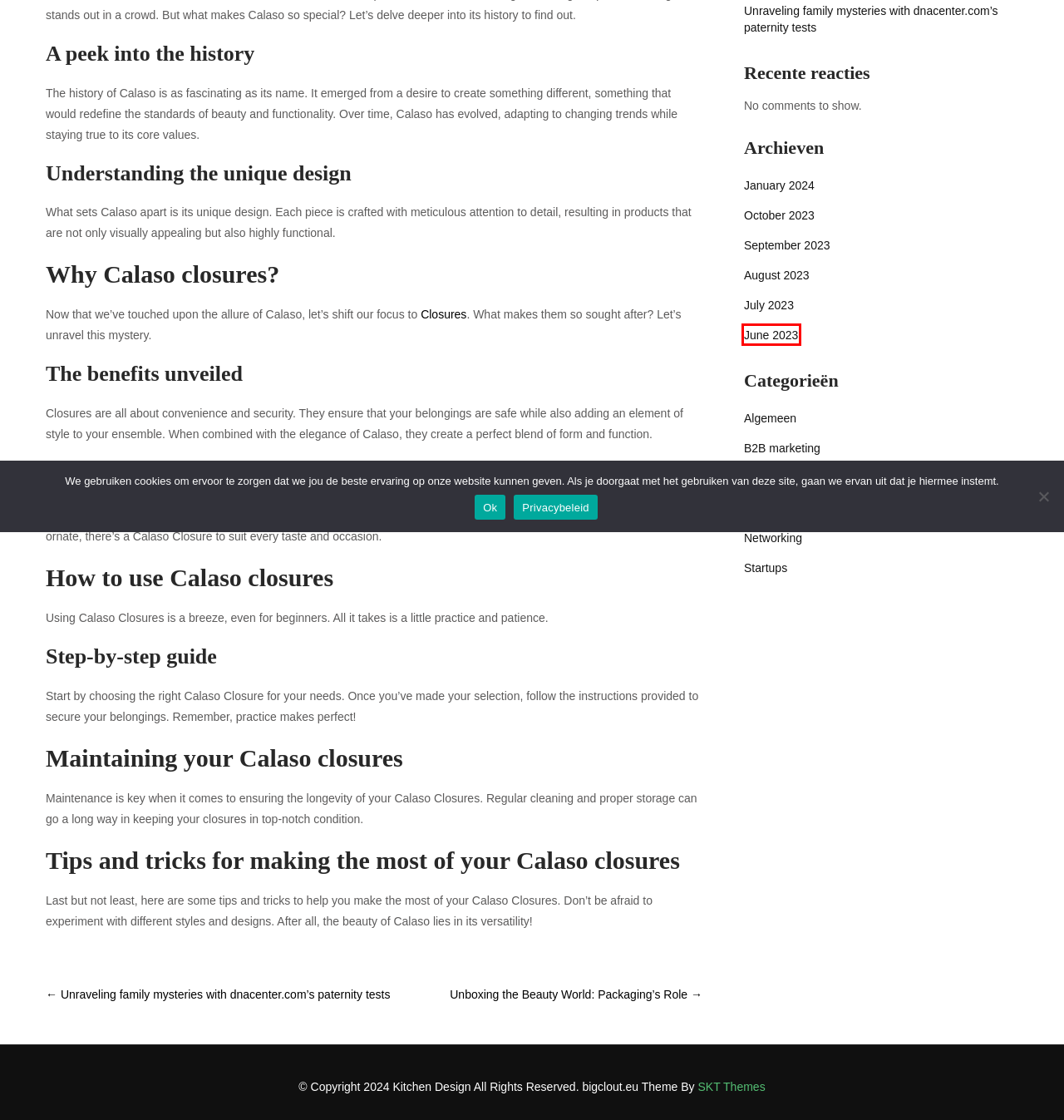Take a look at the provided webpage screenshot featuring a red bounding box around an element. Select the most appropriate webpage description for the page that loads after clicking on the element inside the red bounding box. Here are the candidates:
A. Networking Archives - bigclout.eu
B. January 2024 - bigclout.eu
C. 2024's Popular Best WordPress Themes & SKT Templates
D. Entrepreneurship Archives - bigclout.eu
E. Startups Archives - bigclout.eu
F. October 2023 - bigclout.eu
G. Wide Range of Closures for Your Products - Pump Caps, Spray Caps, Pipettes, and More
H. June 2023 - bigclout.eu

H